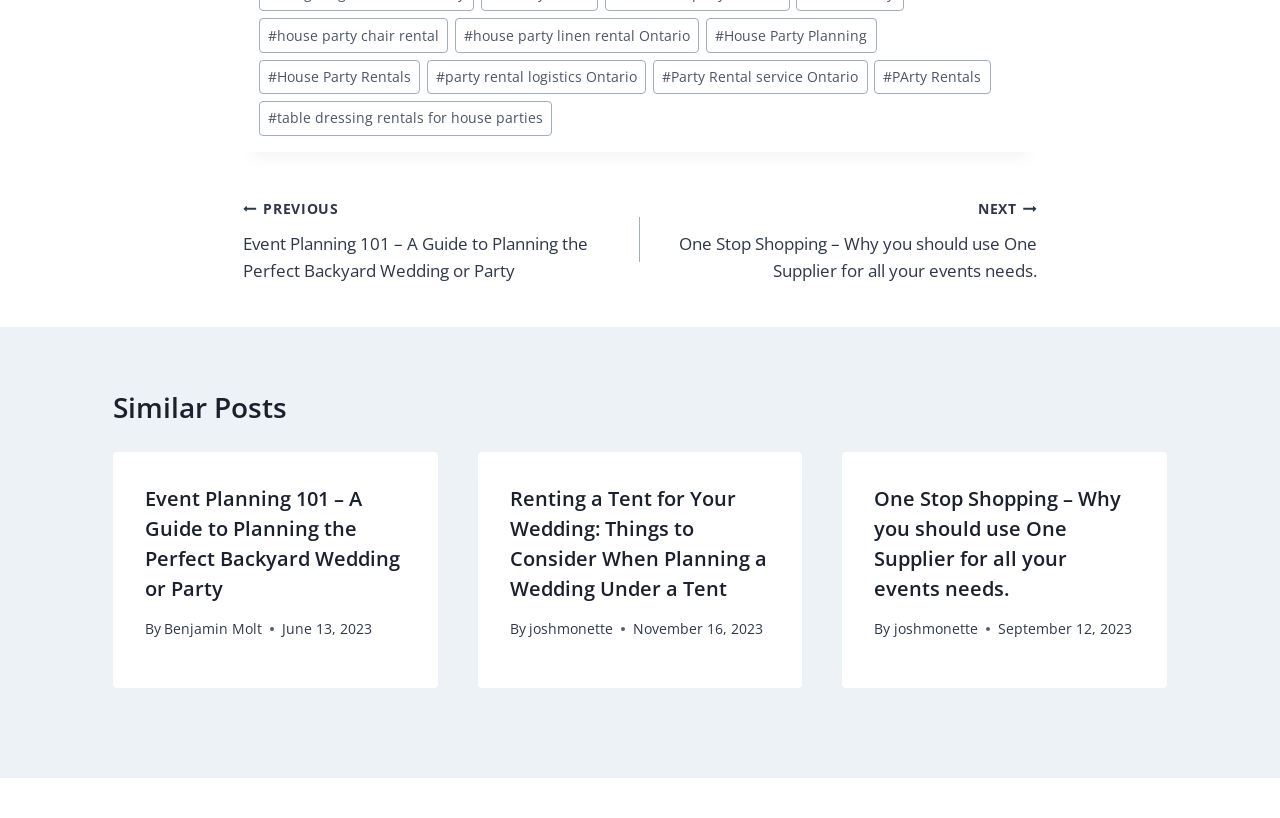Can you find the bounding box coordinates for the element to click on to achieve the instruction: "Click the 'BAŞVURU FORMU' link"?

None